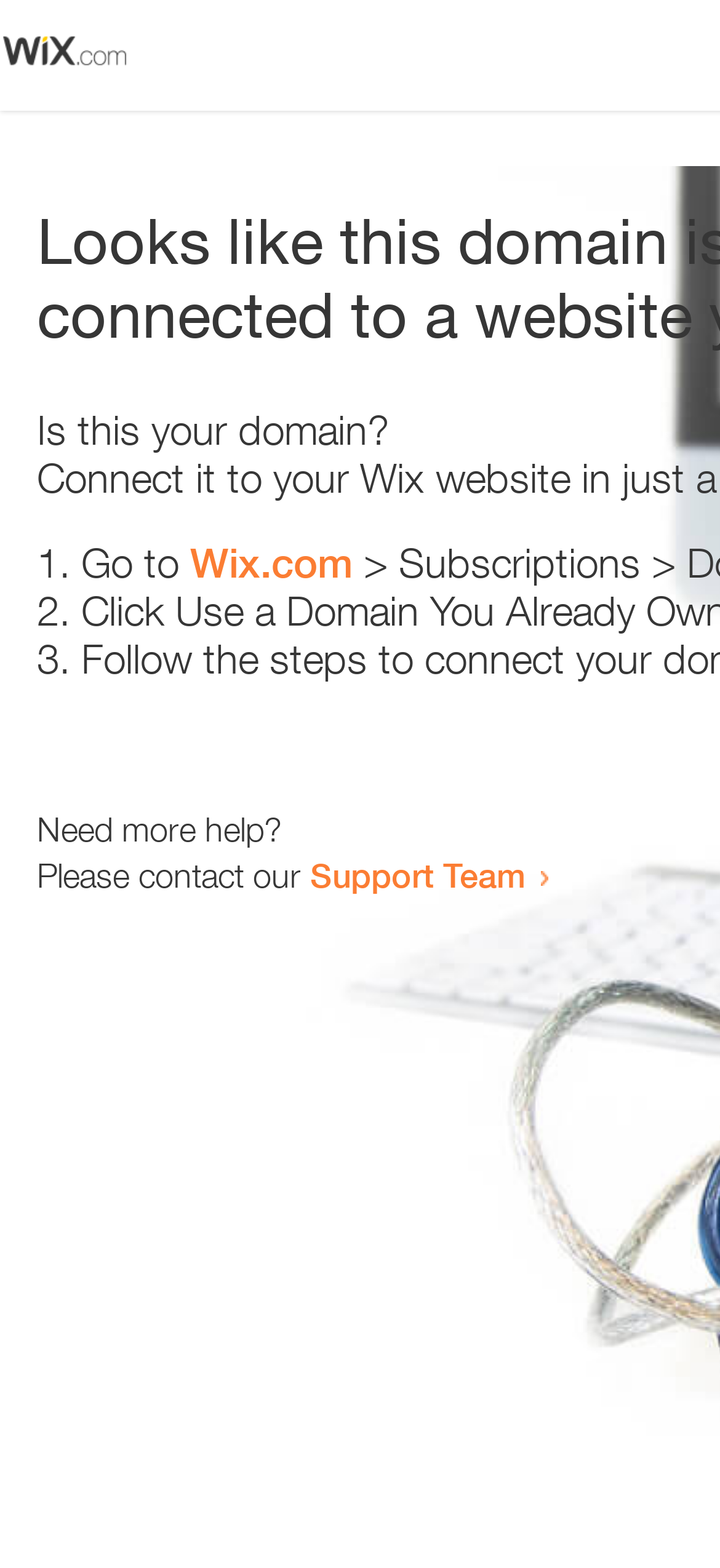Locate the bounding box of the UI element based on this description: "Wix.com". Provide four float numbers between 0 and 1 as [left, top, right, bottom].

[0.264, 0.344, 0.49, 0.374]